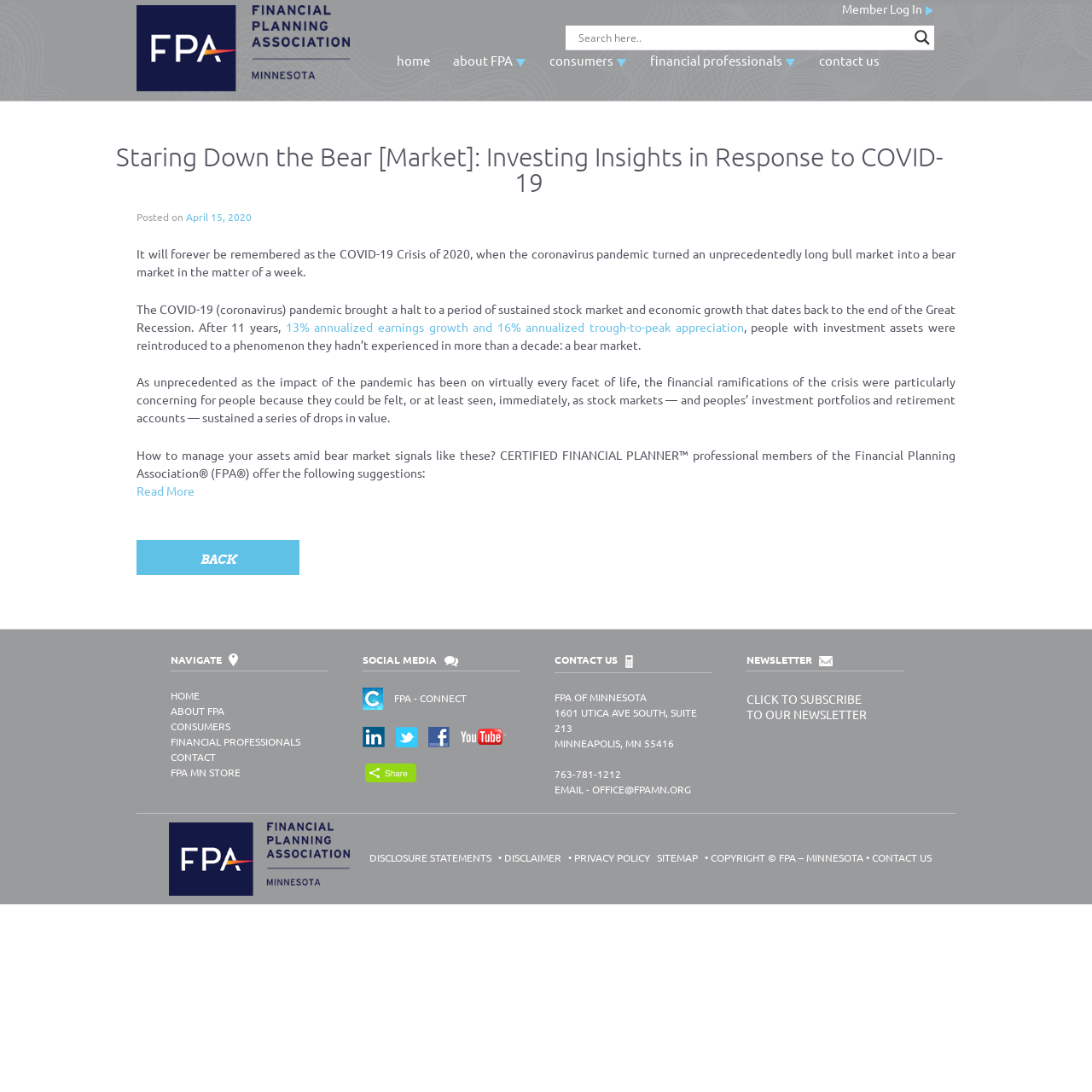Craft a detailed narrative of the webpage's structure and content.

This webpage is about investing insights in response to COVID-19, provided by the Financial Planning Association (FPA) of Minnesota. At the top, there is a logo of FPA of Minnesota, accompanied by a link to the organization's website. To the right of the logo, there is a search form with a search input box and a search magnifier button. 

Below the search form, there is a navigation menu with links to various sections, including "home", "about FPA", "consumers", "financial professionals", and "contact us". Each link has an associated icon.

The main content of the webpage is an article titled "Staring Down the Bear [Market]: Investing Insights in Response to COVID-19". The article is divided into several paragraphs, with a heading that summarizes the content. The text discusses the impact of the COVID-19 pandemic on the stock market and provides suggestions from CERTIFIED FINANCIAL PLANNER™ professionals on how to manage assets during a bear market.

To the right of the article, there is a sidebar with several sections. The first section is titled "NAVIGATE" and contains links to various pages, including "HOME", "ABOUT FPA", "CONSUMERS", "FINANCIAL PROFESSIONALS", and "CONTACT". The second section is titled "SOCIAL MEDIA" and contains links to FPA's social media profiles. The third section is titled "CONTACT US" and displays the contact information of FPA of Minnesota, including the address, phone number, and email.

At the bottom of the webpage, there are several links to additional resources, including a newsletter subscription link, disclosure statements, disclaimer, privacy policy, sitemap, and copyright information.